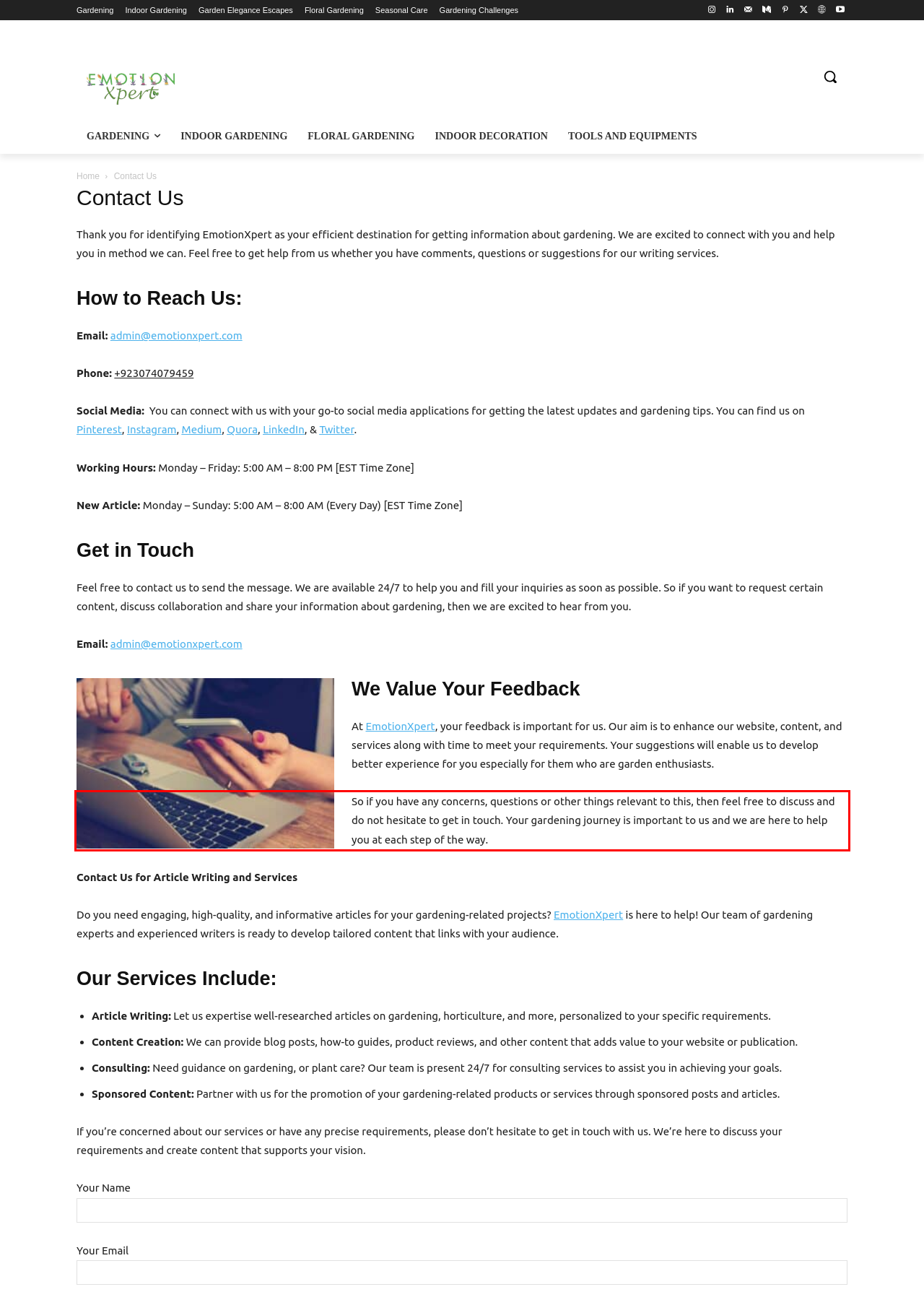Identify the text inside the red bounding box in the provided webpage screenshot and transcribe it.

So if you have any concerns, questions or other things relevant to this, then feel free to discuss and do not hesitate to get in touch. Your gardening journey is important to us and we are here to help you at each step of the way.